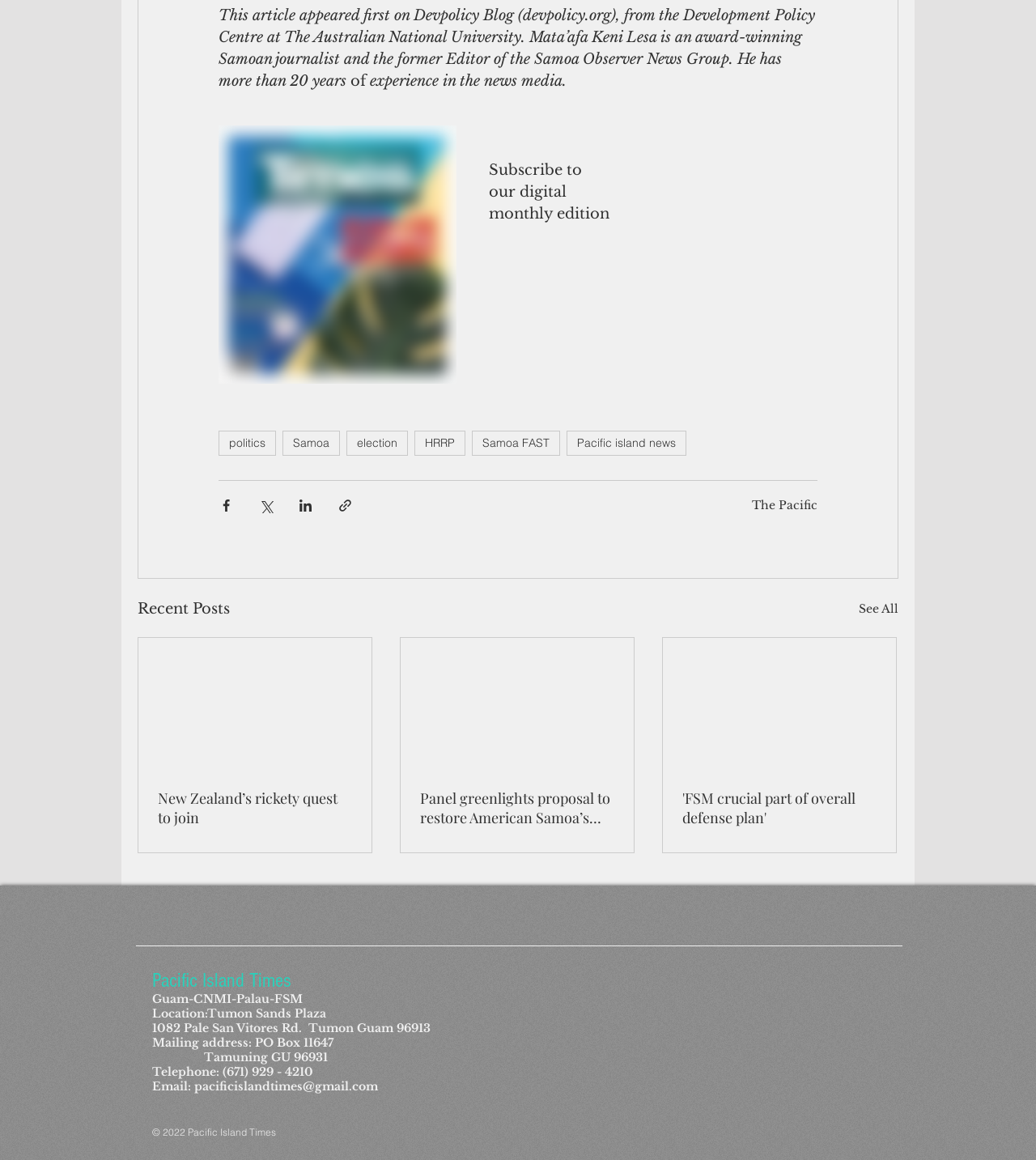Bounding box coordinates are specified in the format (top-left x, top-left y, bottom-right x, bottom-right y). All values are floating point numbers bounded between 0 and 1. Please provide the bounding box coordinate of the region this sentence describes: Breaking News

None